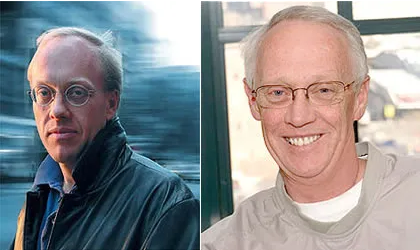Please provide a comprehensive response to the question below by analyzing the image: 
What is the setting of the right photograph?

The right photograph shows the man sitting indoors with a window in the background, which indicates that the setting of this photograph is indoors.